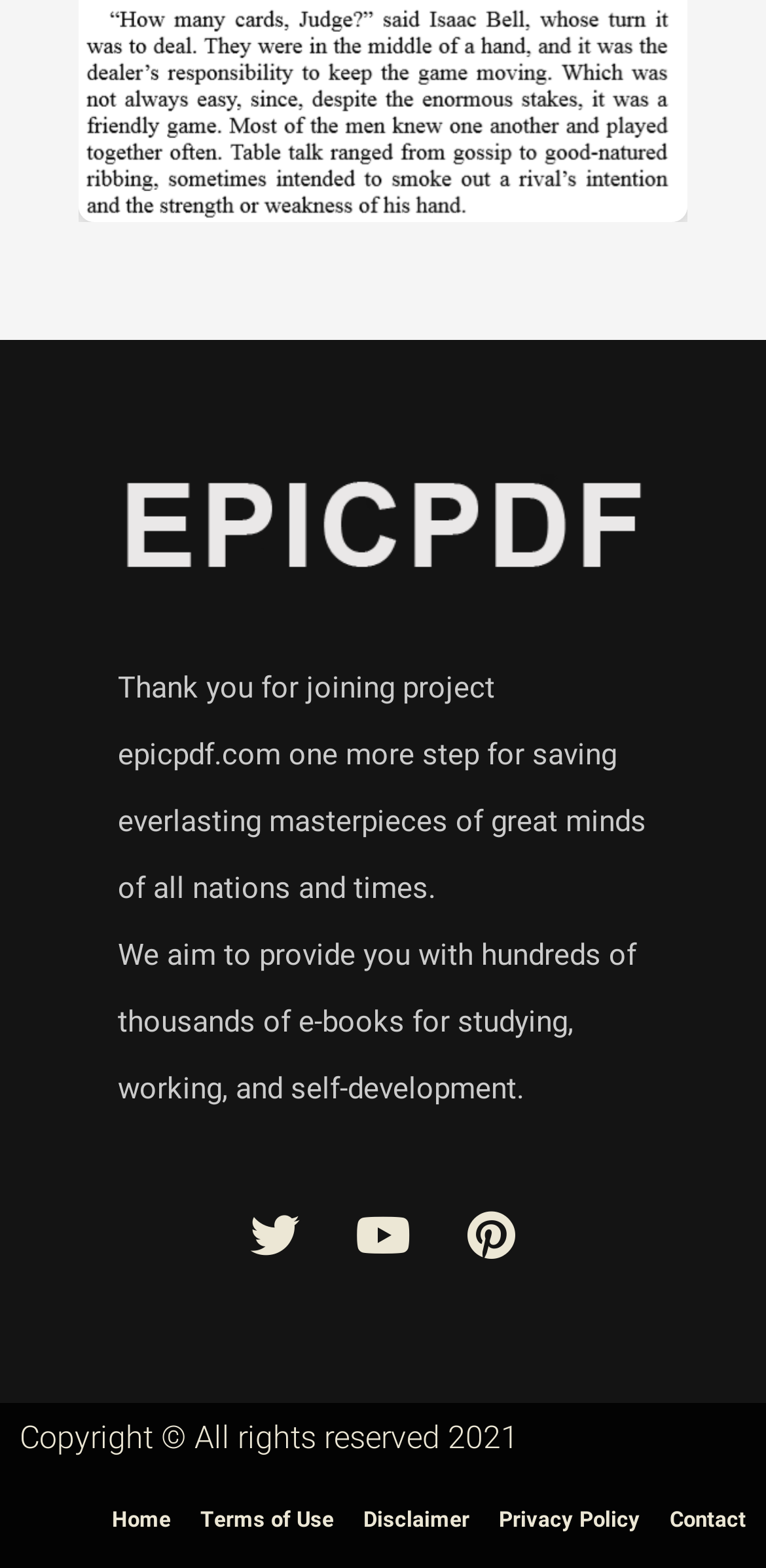How many social media links are available?
Please provide a single word or phrase in response based on the screenshot.

3